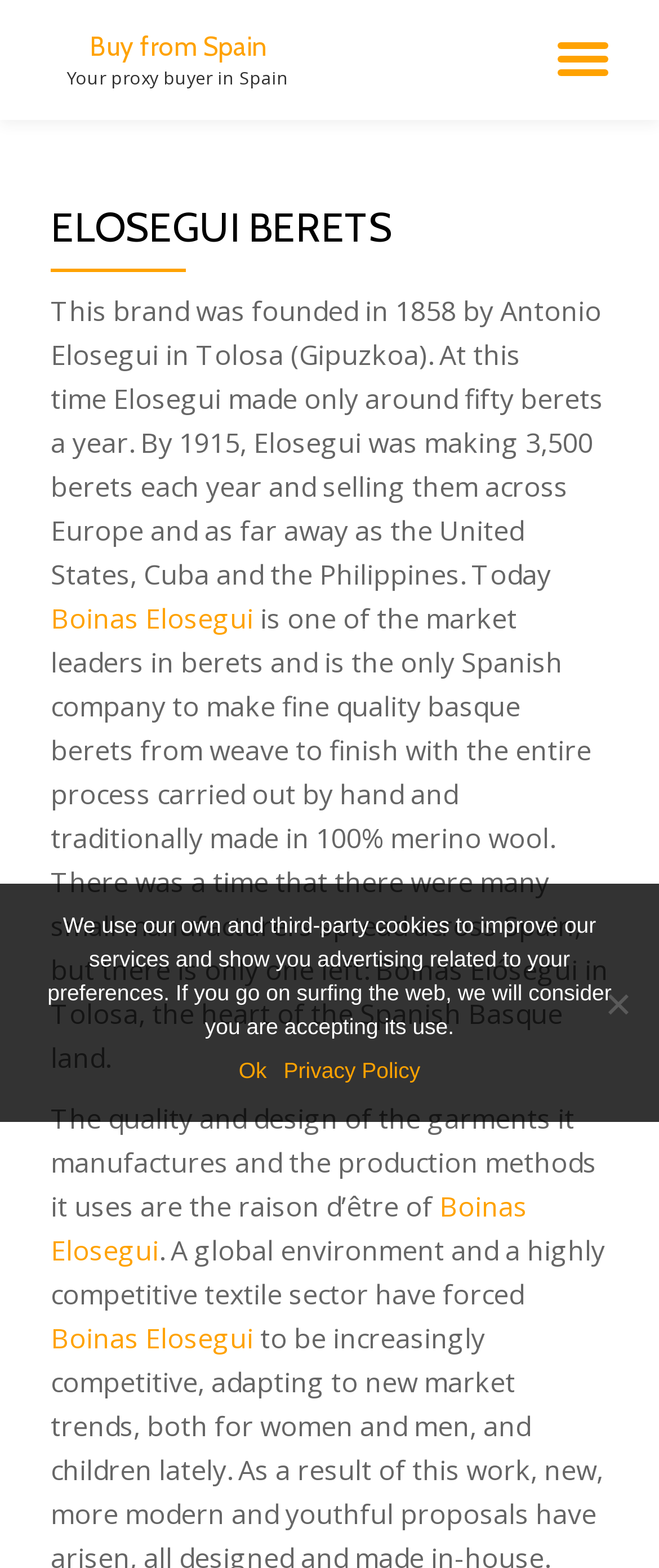Identify the bounding box coordinates for the UI element described as follows: "Ok". Ensure the coordinates are four float numbers between 0 and 1, formatted as [left, top, right, bottom].

[0.362, 0.672, 0.405, 0.694]